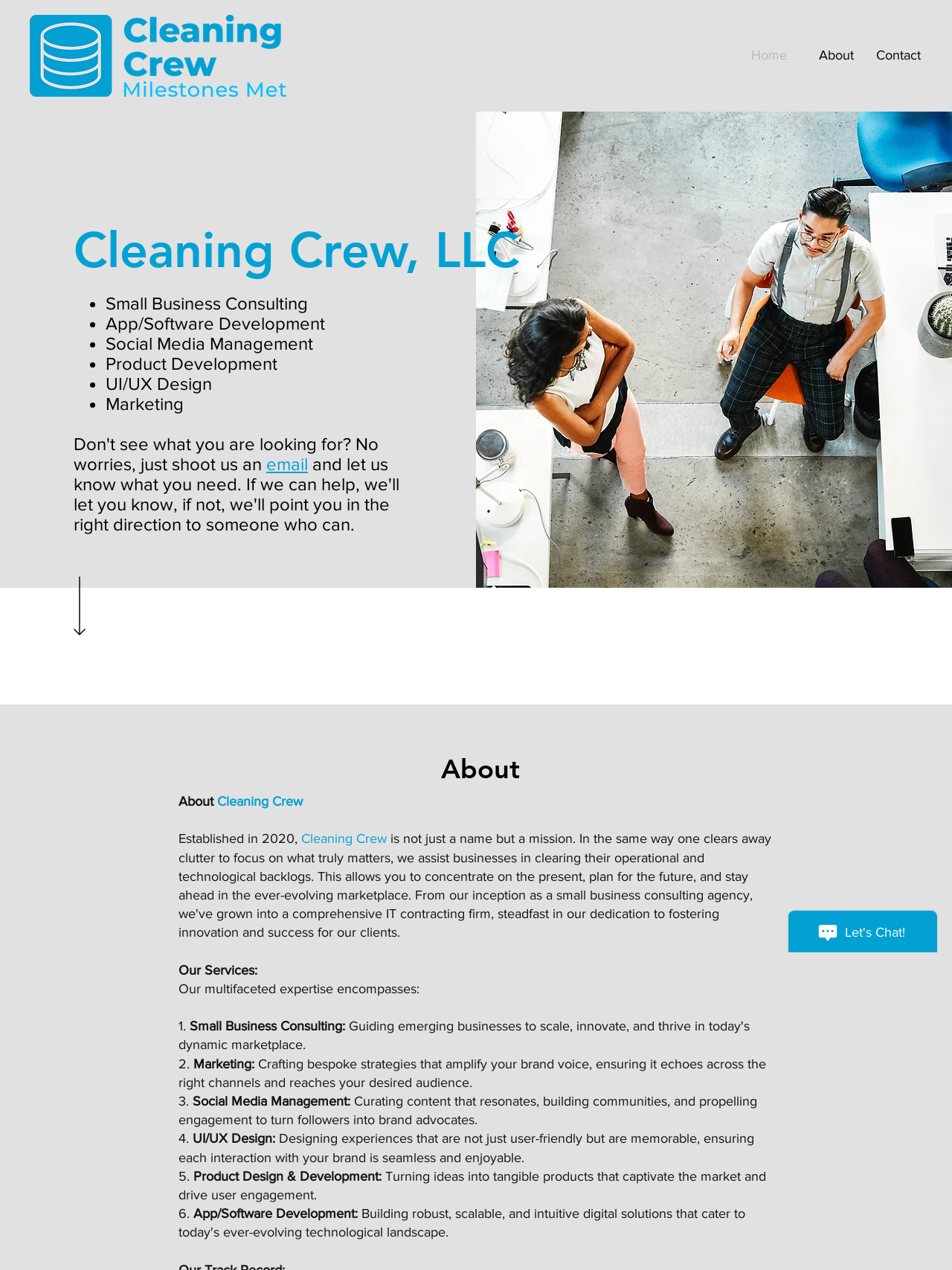Provide an in-depth caption for the contents of the webpage.

The webpage is about Cleaning Crew, LLC, a company that offers various services including small business consulting, marketing, social media management, software design and development, and more. 

At the top left, there is a link "Cleaning Crew - Milestones Met" accompanied by an image. On the top right, there is a navigation menu with links to "Home", "About", and "Contact". Below the navigation menu, there is a large image depicting people in a brainstorming session.

The company name "Cleaning Crew, LLC" is displayed prominently in the middle of the page, followed by a list of services offered, including small business consulting, app/software development, social media management, product development, and UI/UX design. Each service is marked with a bullet point.

Further down, there is a section about the company, with a heading "About" and a brief description of the company's establishment in 2020. The section also outlines the company's services, including small business consulting, marketing, social media management, UI/UX design, and product design and development. Each service is described in detail, with a brief paragraph explaining what the company offers in each area.

On the bottom right, there is an email link and a Wix Chat iframe.